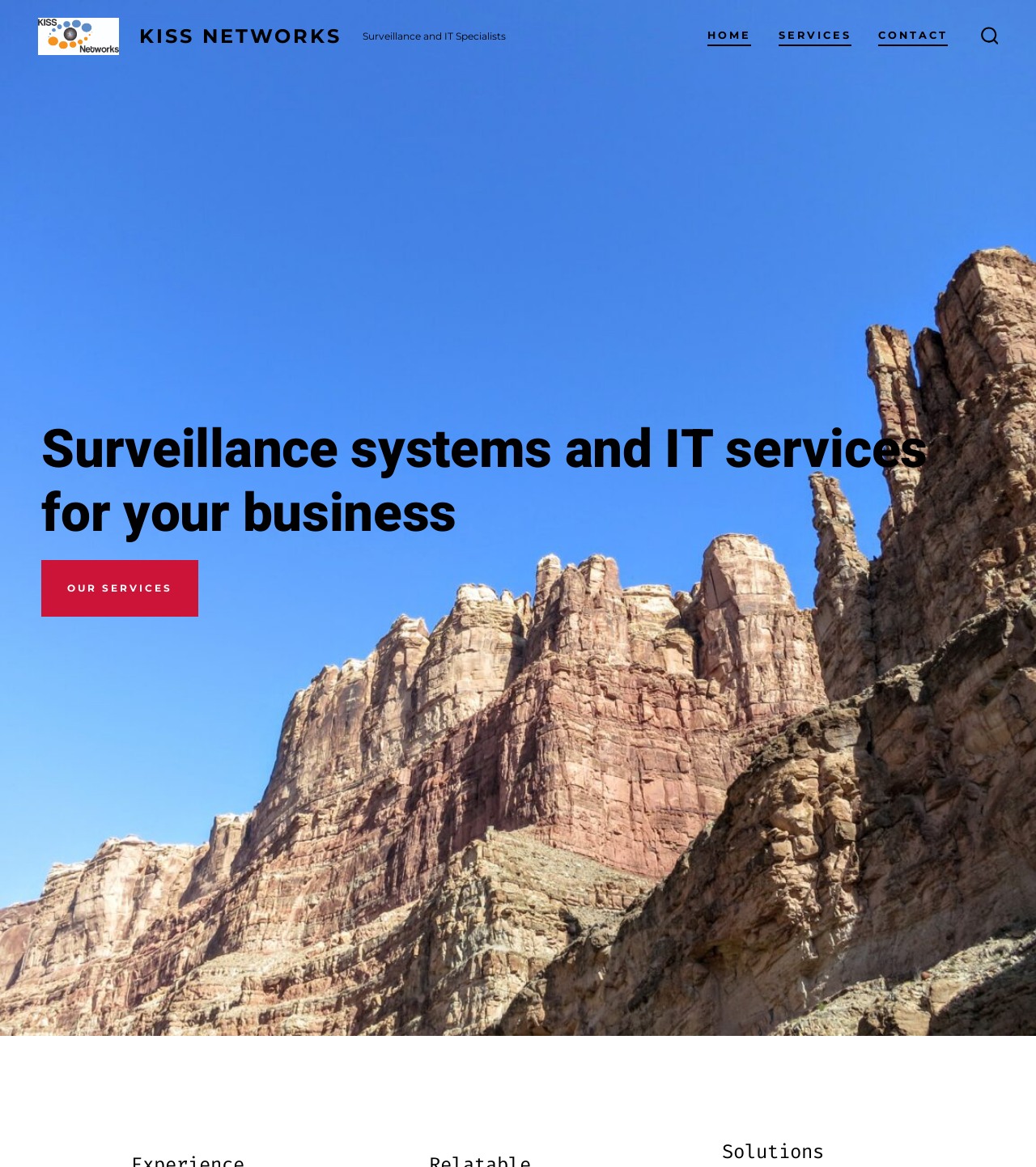Describe all significant elements and features of the webpage.

The webpage is about KISS Networks, a company specializing in surveillance and IT services. At the top right corner, there is a search toggle button with a small image next to it. On the top left, there is a KISS logo image, which is also a link, followed by a heading that reads "KISS NETWORKS". Below the logo, there is a static text that says "Surveillance and IT Specialists".

Below the top section, there is a horizontal navigation menu with three links: "HOME", "SERVICES", and "CONTACT". The "CONTACT" link is located at the far right of the navigation menu.

Further down, there is a heading that reads "Surveillance systems and IT services for your business". Below this heading, there is a link that says "OUR SERVICES". At the very bottom of the page, there is a static text that reads "Solutions".